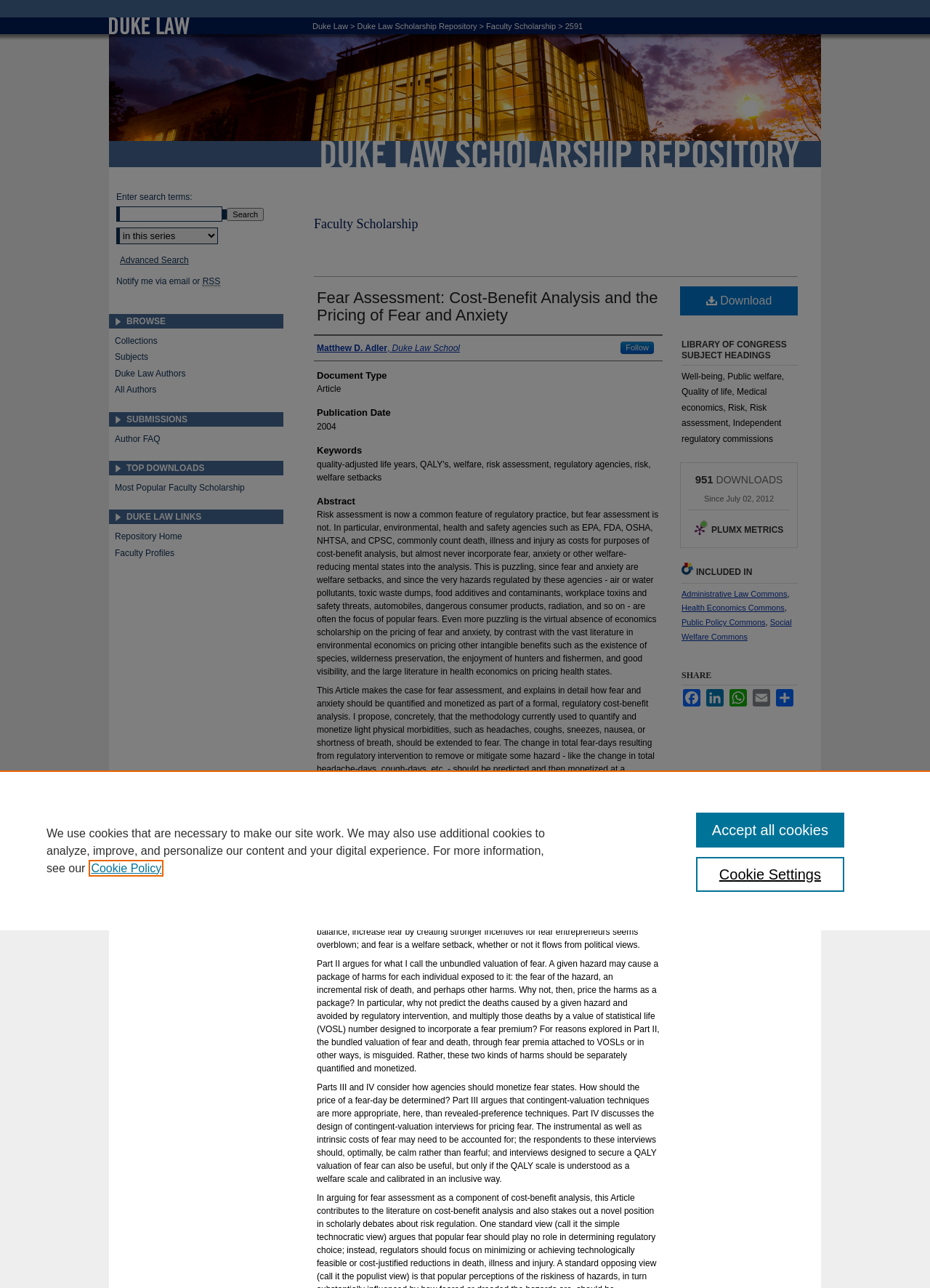Please give the bounding box coordinates of the area that should be clicked to fulfill the following instruction: "Share on Facebook". The coordinates should be in the format of four float numbers from 0 to 1, i.e., [left, top, right, bottom].

[0.733, 0.535, 0.755, 0.549]